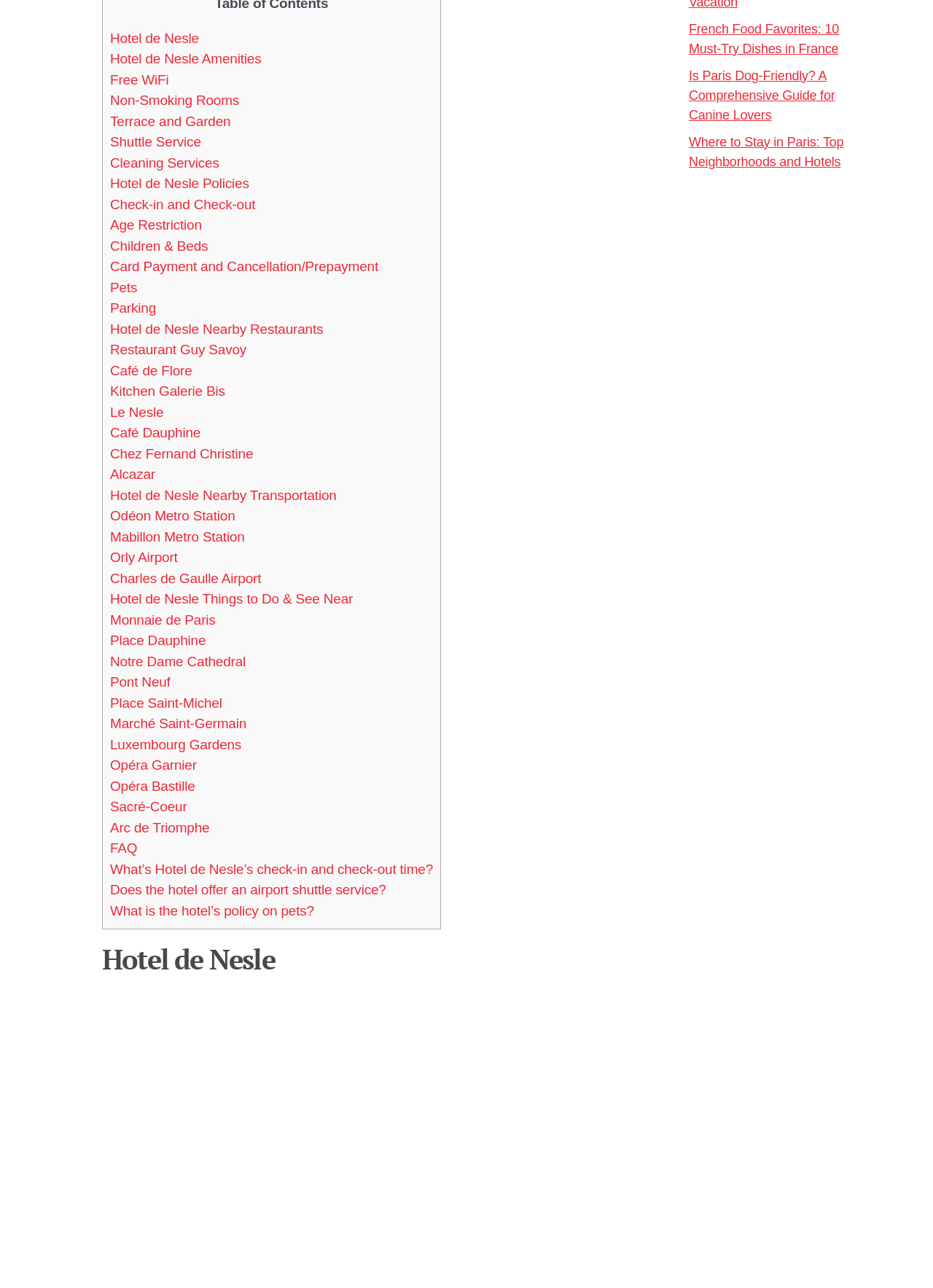Bounding box coordinates are specified in the format (top-left x, top-left y, bottom-right x, bottom-right y). All values are floating point numbers bounded between 0 and 1. Please provide the bounding box coordinate of the region this sentence describes: Card Payment and Cancellation/Prepayment

[0.118, 0.201, 0.405, 0.213]